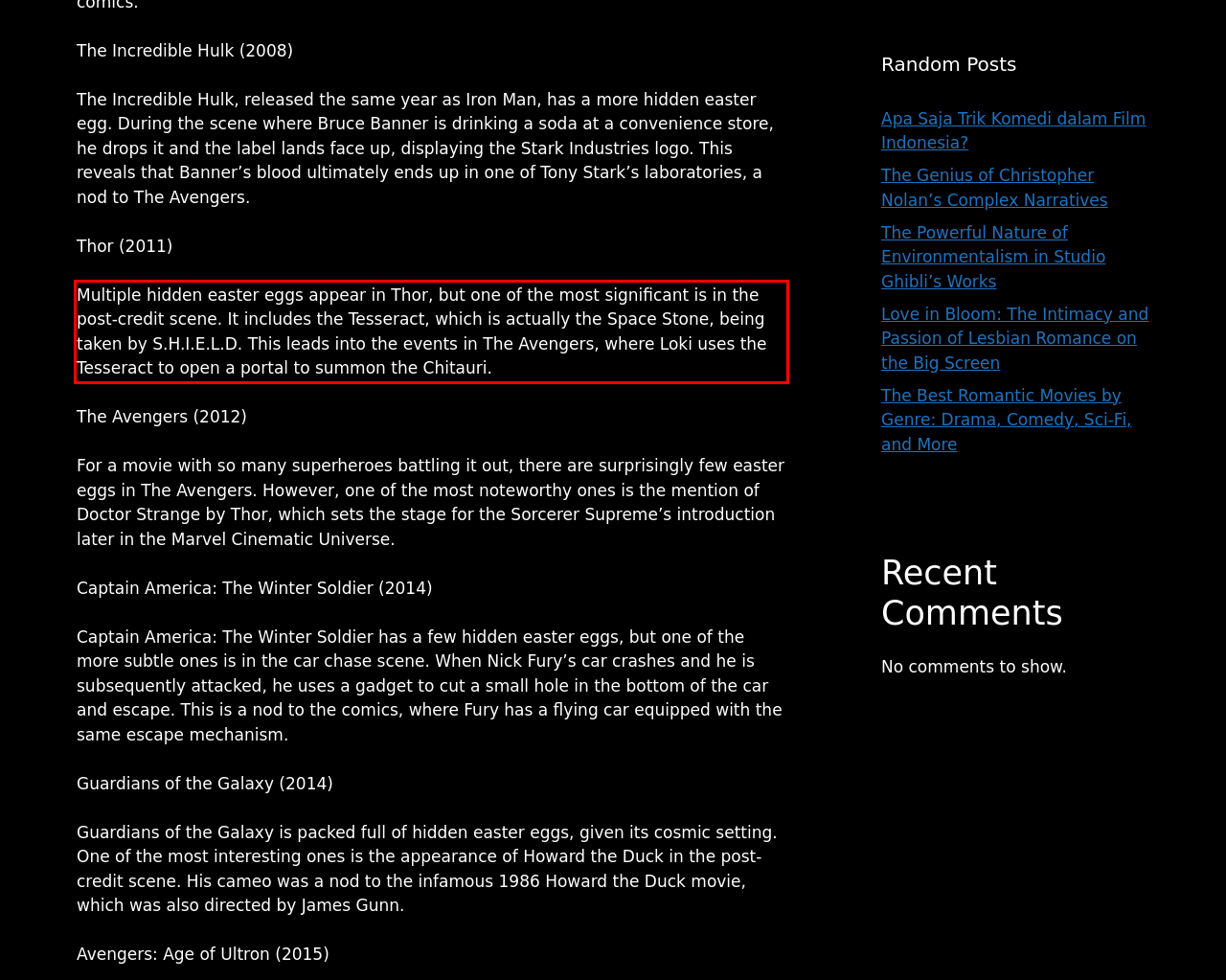Perform OCR on the text inside the red-bordered box in the provided screenshot and output the content.

Multiple hidden easter eggs appear in Thor, but one of the most significant is in the post-credit scene. It includes the Tesseract, which is actually the Space Stone, being taken by S.H.I.E.L.D. This leads into the events in The Avengers, where Loki uses the Tesseract to open a portal to summon the Chitauri.